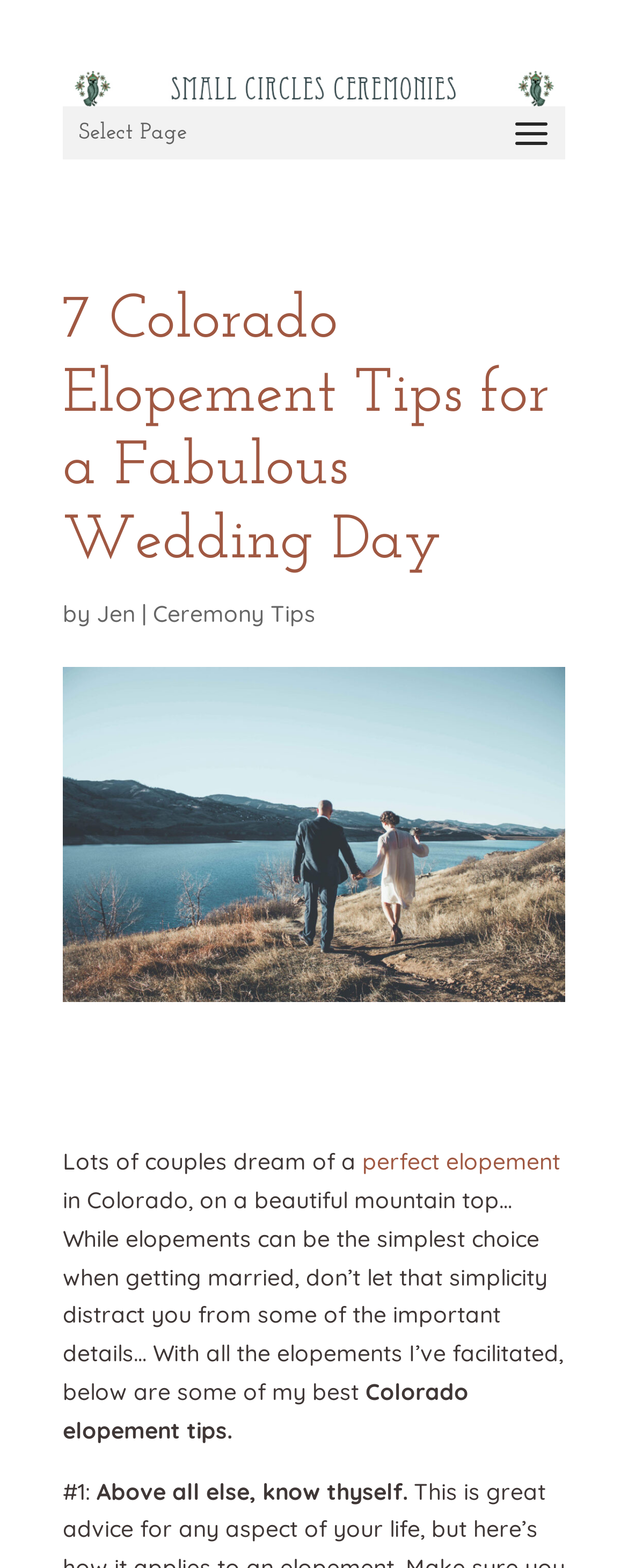Refer to the image and provide a thorough answer to this question:
Who wrote the article?

I found the answer by looking at the link element with the text 'Jen' next to the text 'by', which is a common way to indicate the author of an article.